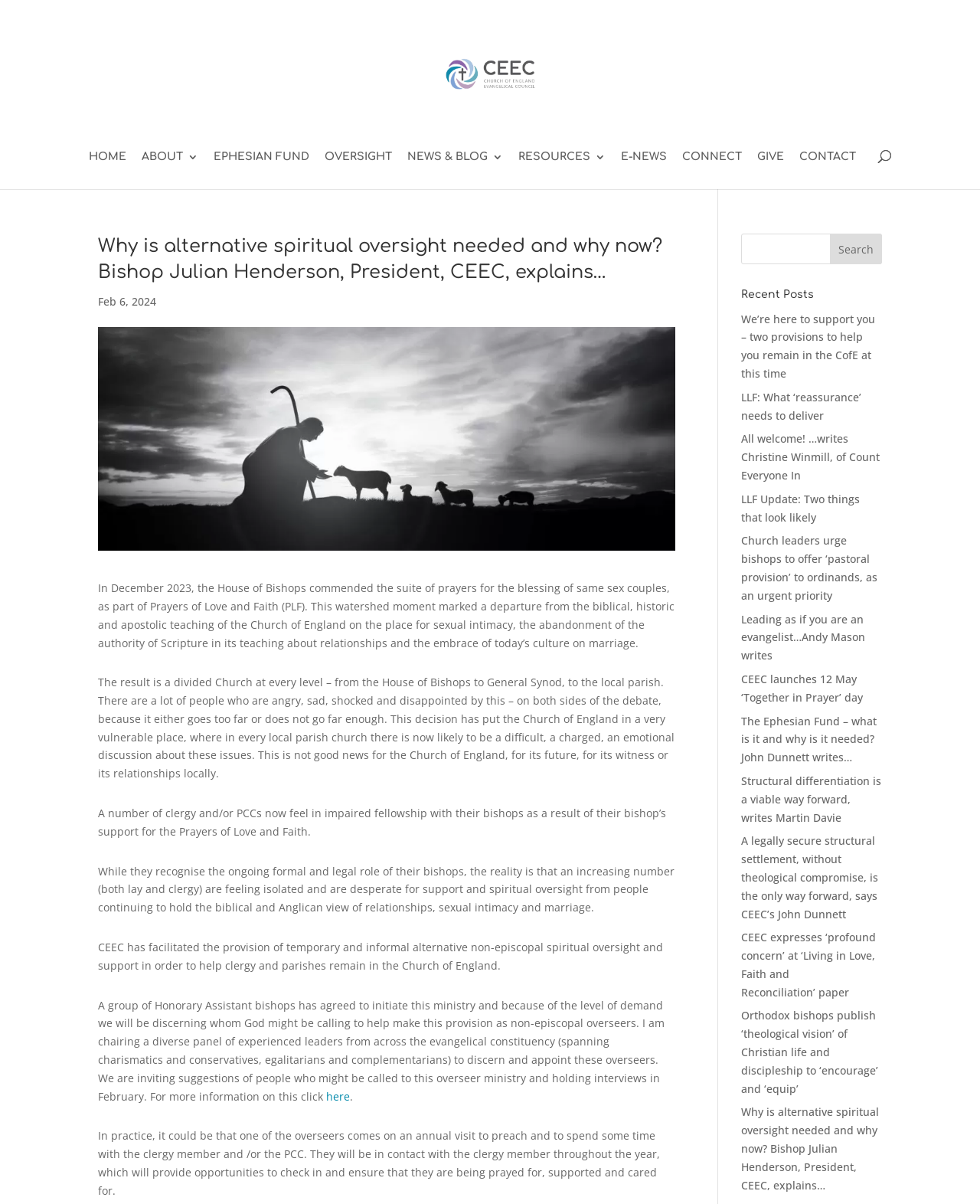What is the name of the organization mentioned in the logo?
Answer with a single word or phrase, using the screenshot for reference.

The Church of England Evangelical Council